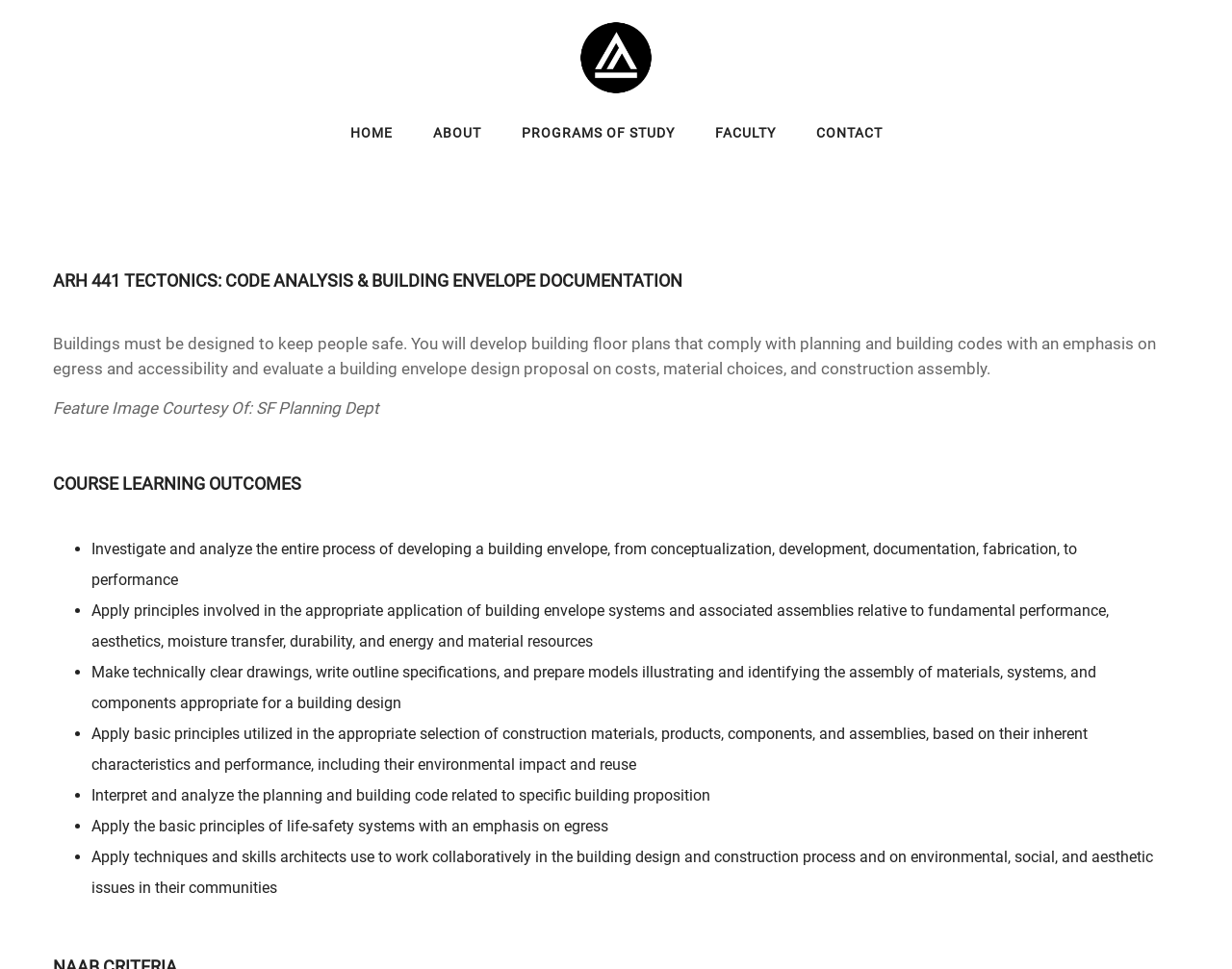Respond with a single word or phrase:
How many course learning outcomes are listed?

6